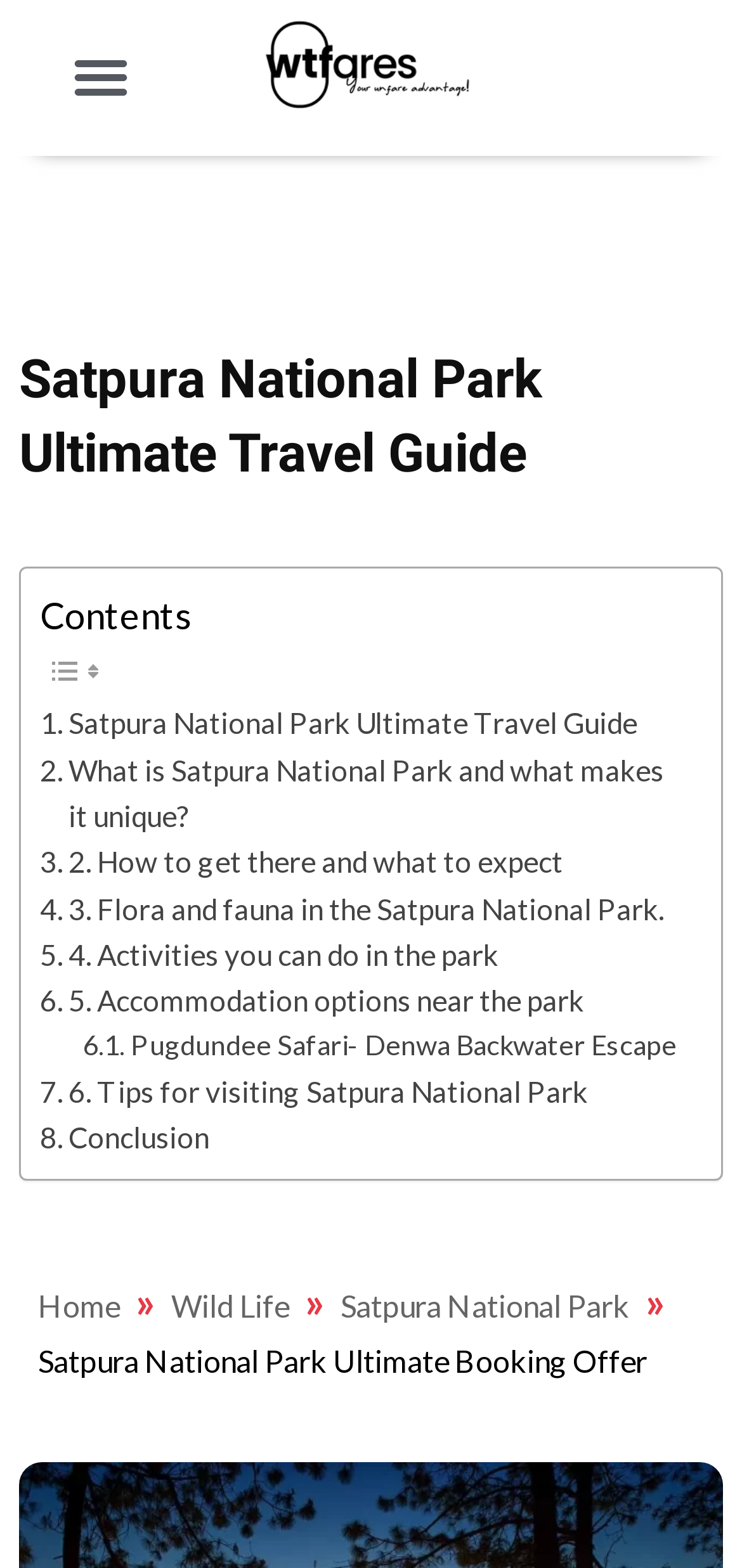Please locate and generate the primary heading on this webpage.

Satpura National Park Ultimate Travel Guide